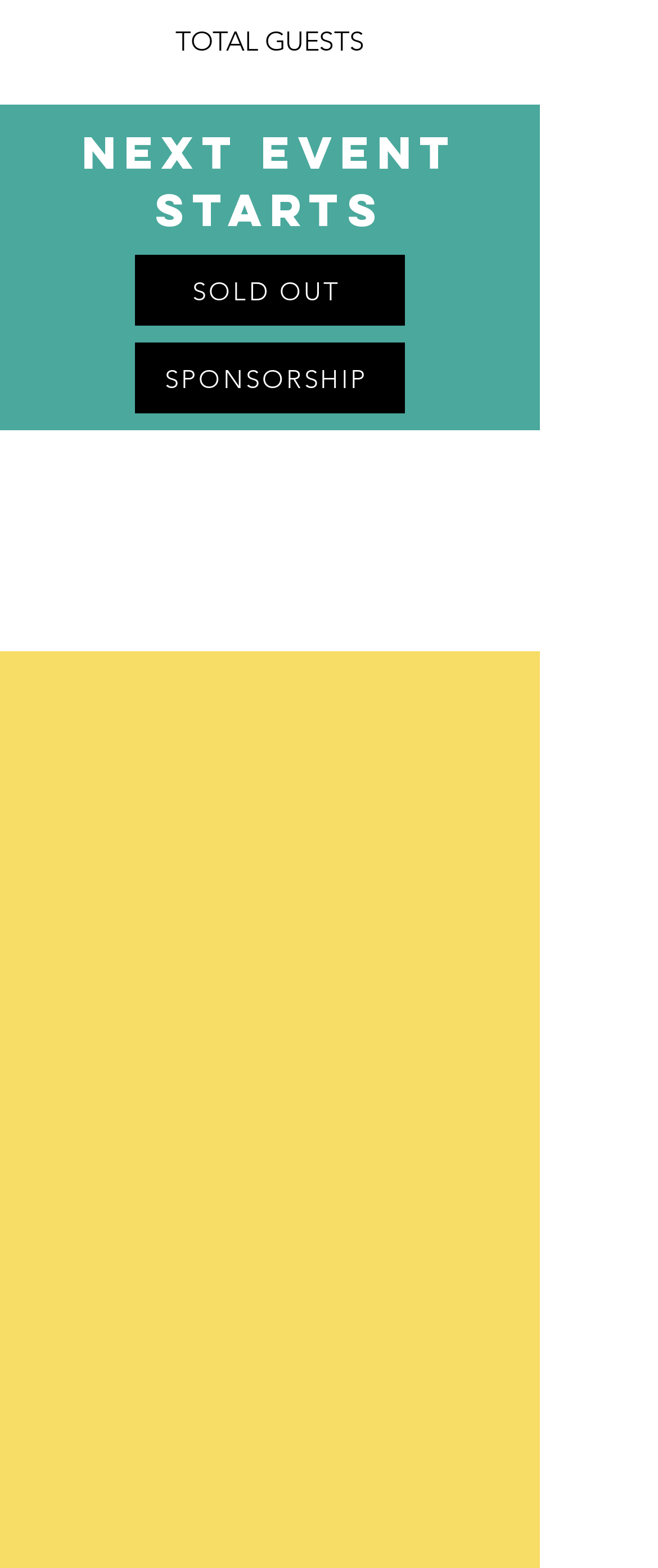Please determine the bounding box coordinates of the clickable area required to carry out the following instruction: "Enter your email". The coordinates must be four float numbers between 0 and 1, represented as [left, top, right, bottom].

[0.051, 0.958, 0.769, 0.996]